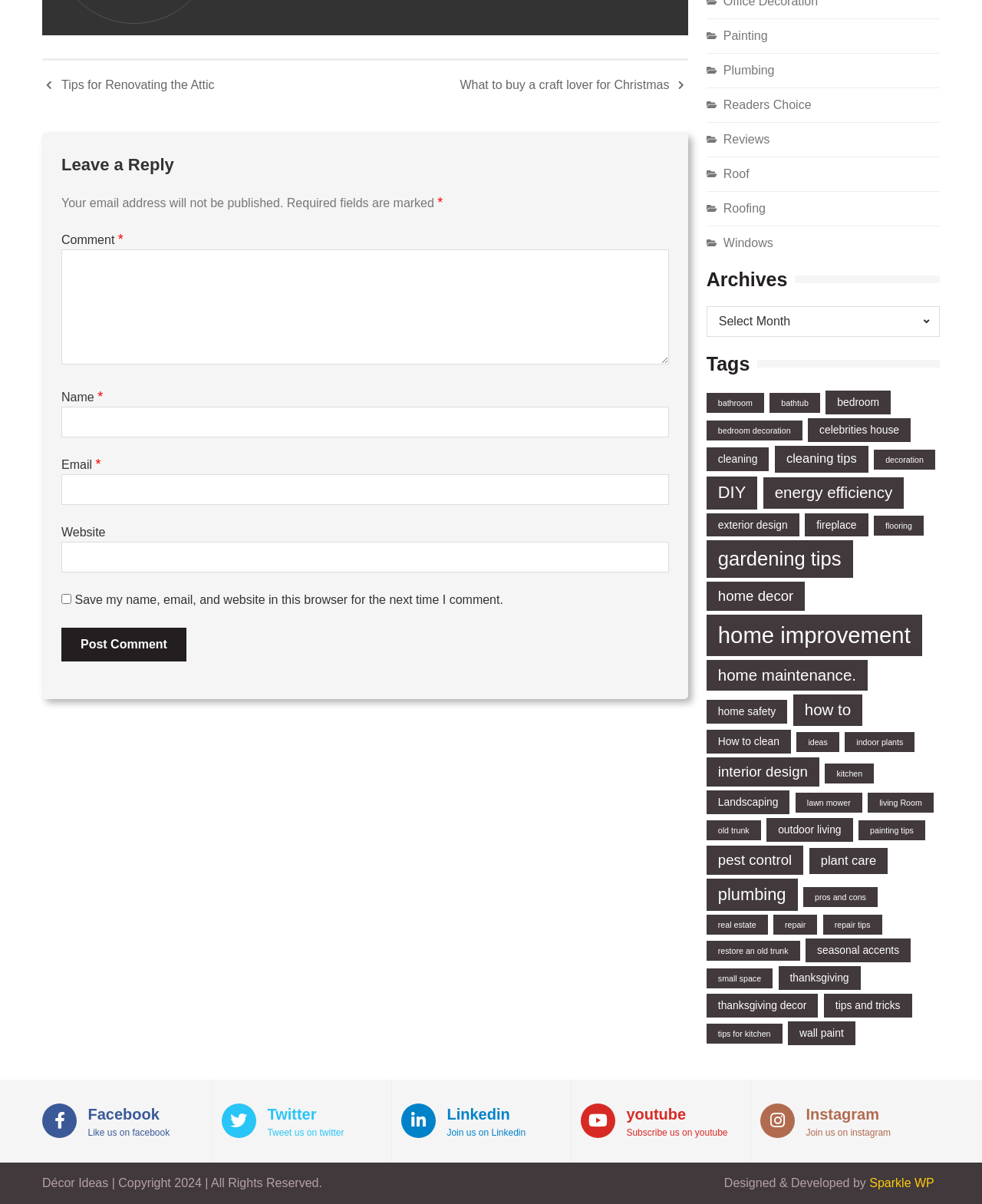Answer this question in one word or a short phrase: How many links are there in the 'Tags' section?

32